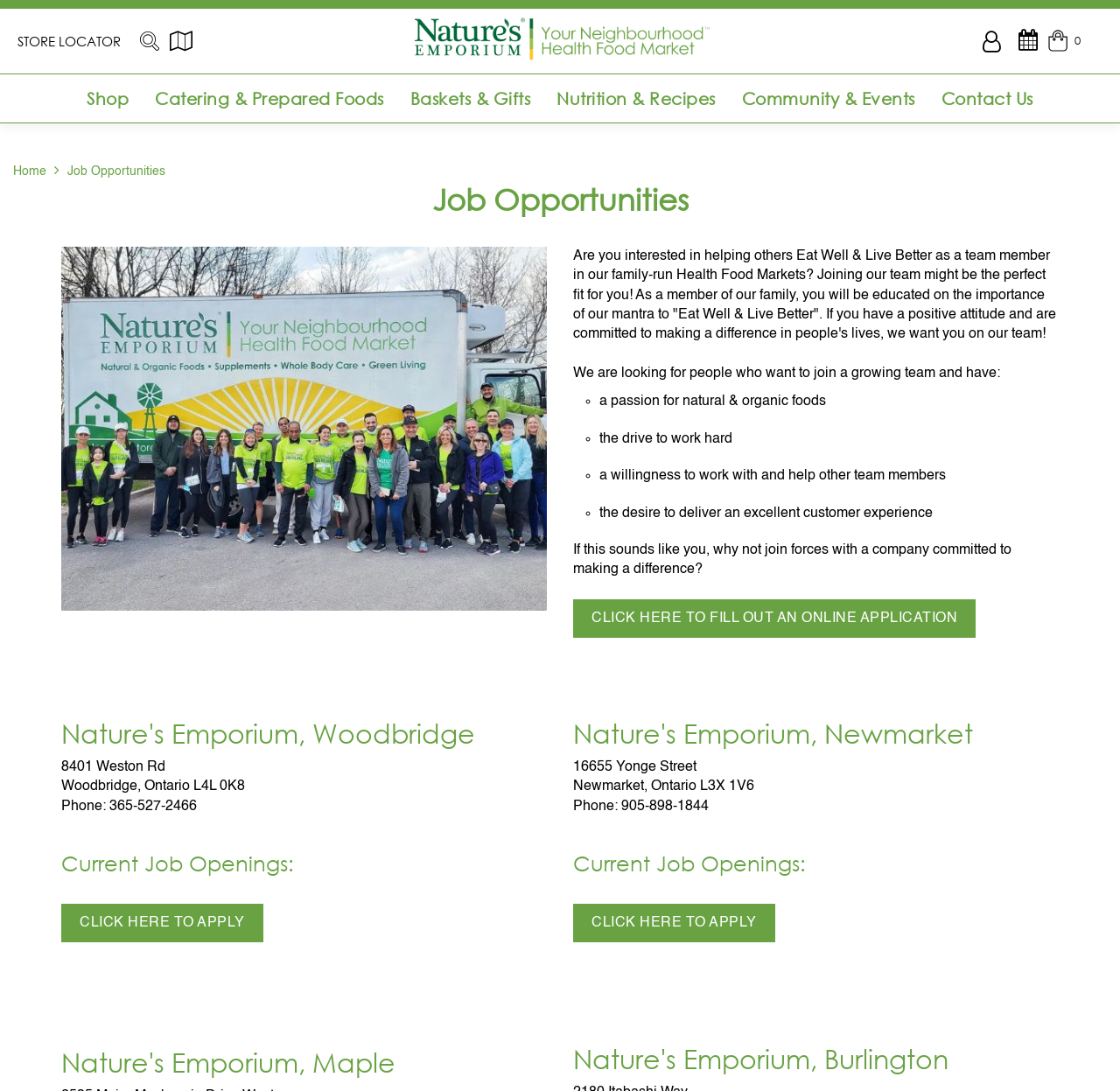Locate the bounding box coordinates of the element I should click to achieve the following instruction: "Apply for a job at Nature's Emporium, Woodbridge".

[0.055, 0.828, 0.235, 0.864]